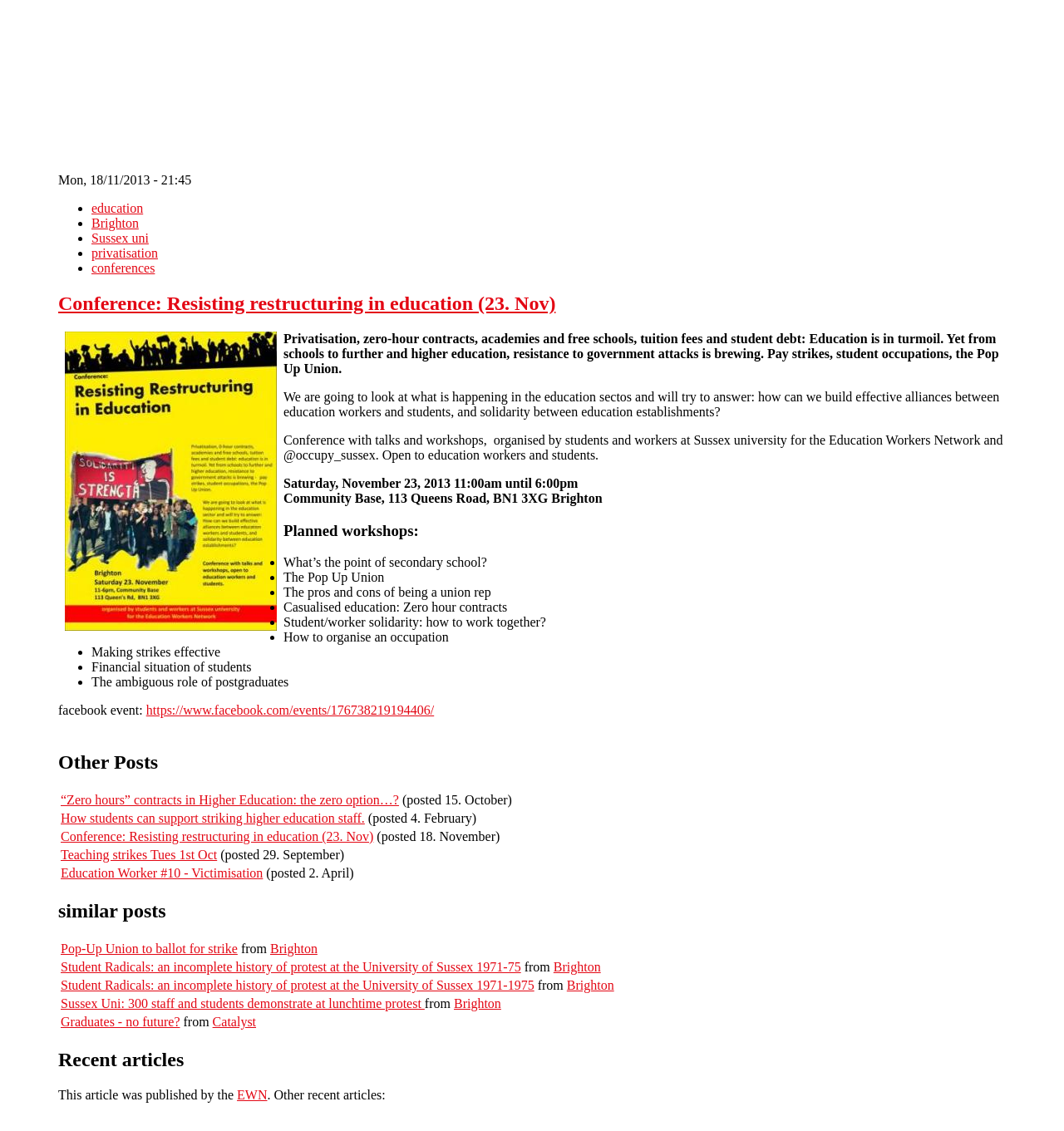Provide a one-word or brief phrase answer to the question:
What is the date of the conference?

23. Nov